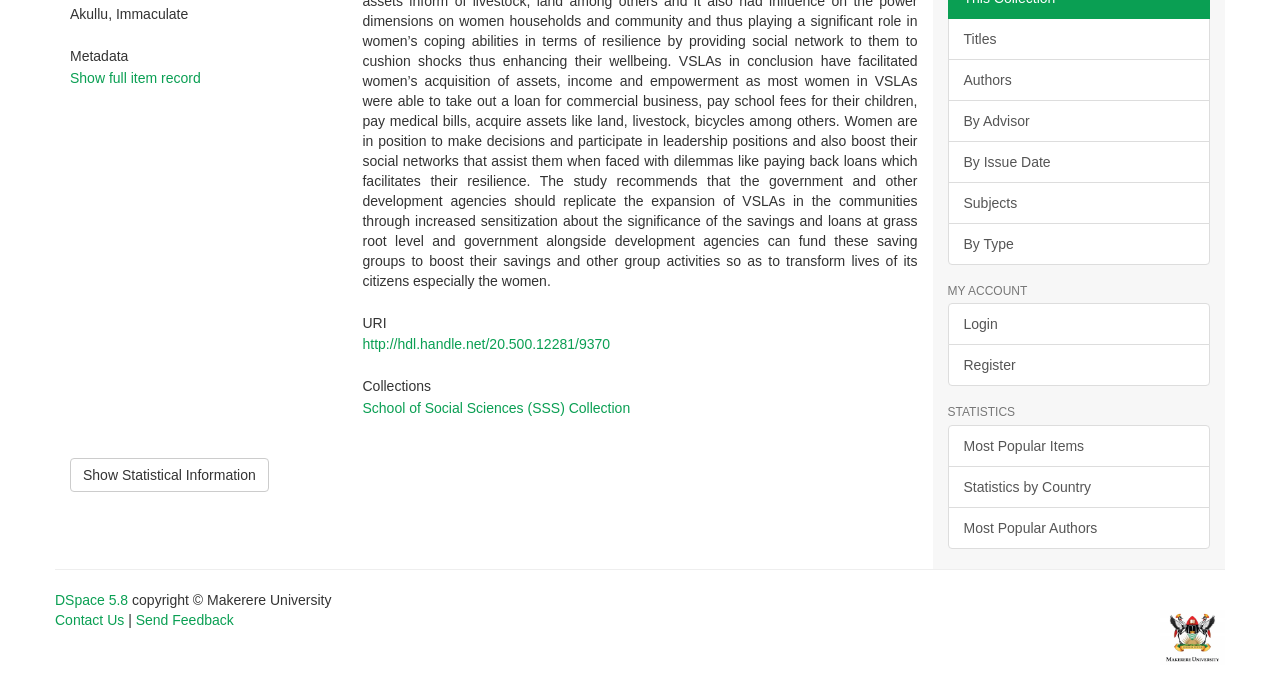Using the description "Authors", locate and provide the bounding box of the UI element.

[0.74, 0.085, 0.945, 0.146]